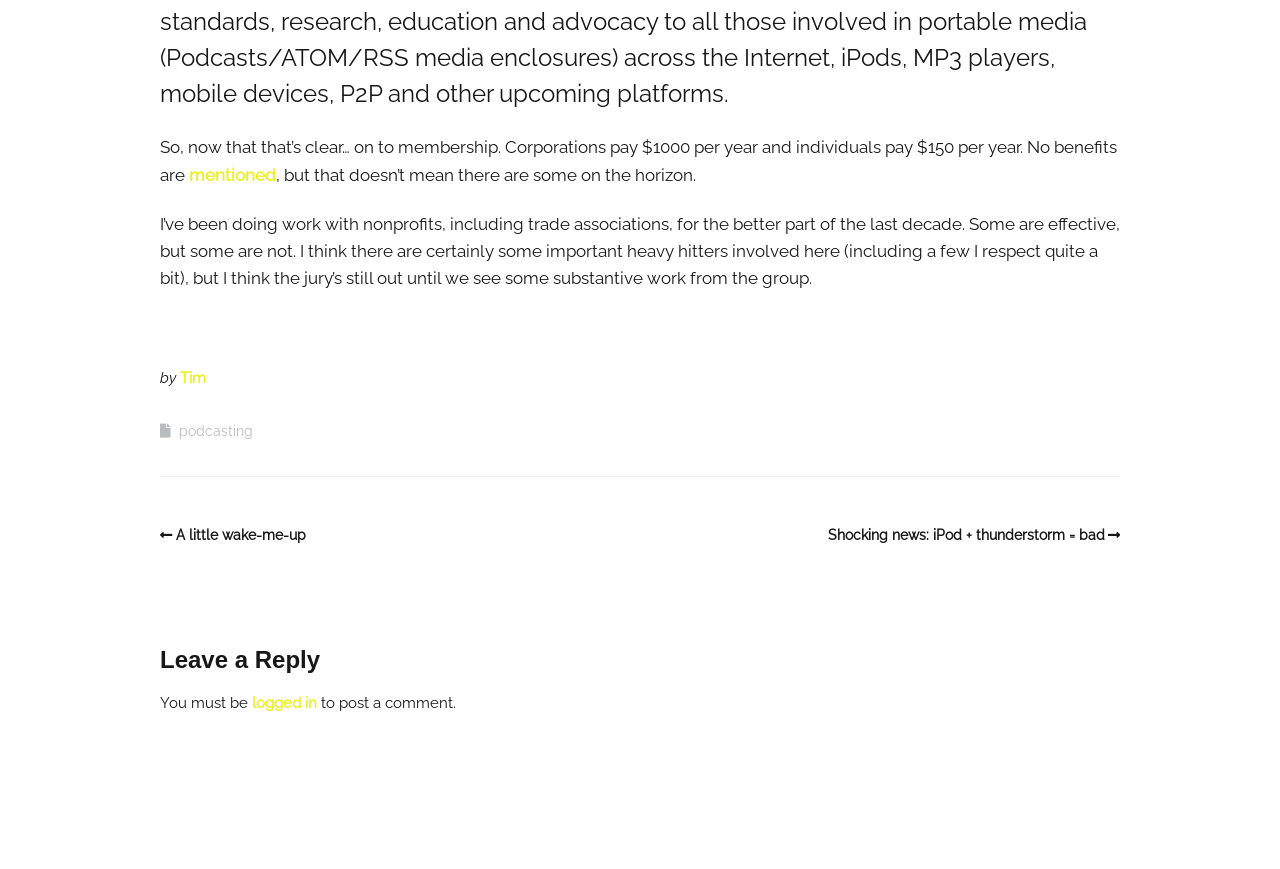Locate the UI element that matches the description Tim in the webpage screenshot. Return the bounding box coordinates in the format (top-left x, top-left y, bottom-right x, bottom-right y), with values ranging from 0 to 1.

[0.141, 0.425, 0.161, 0.446]